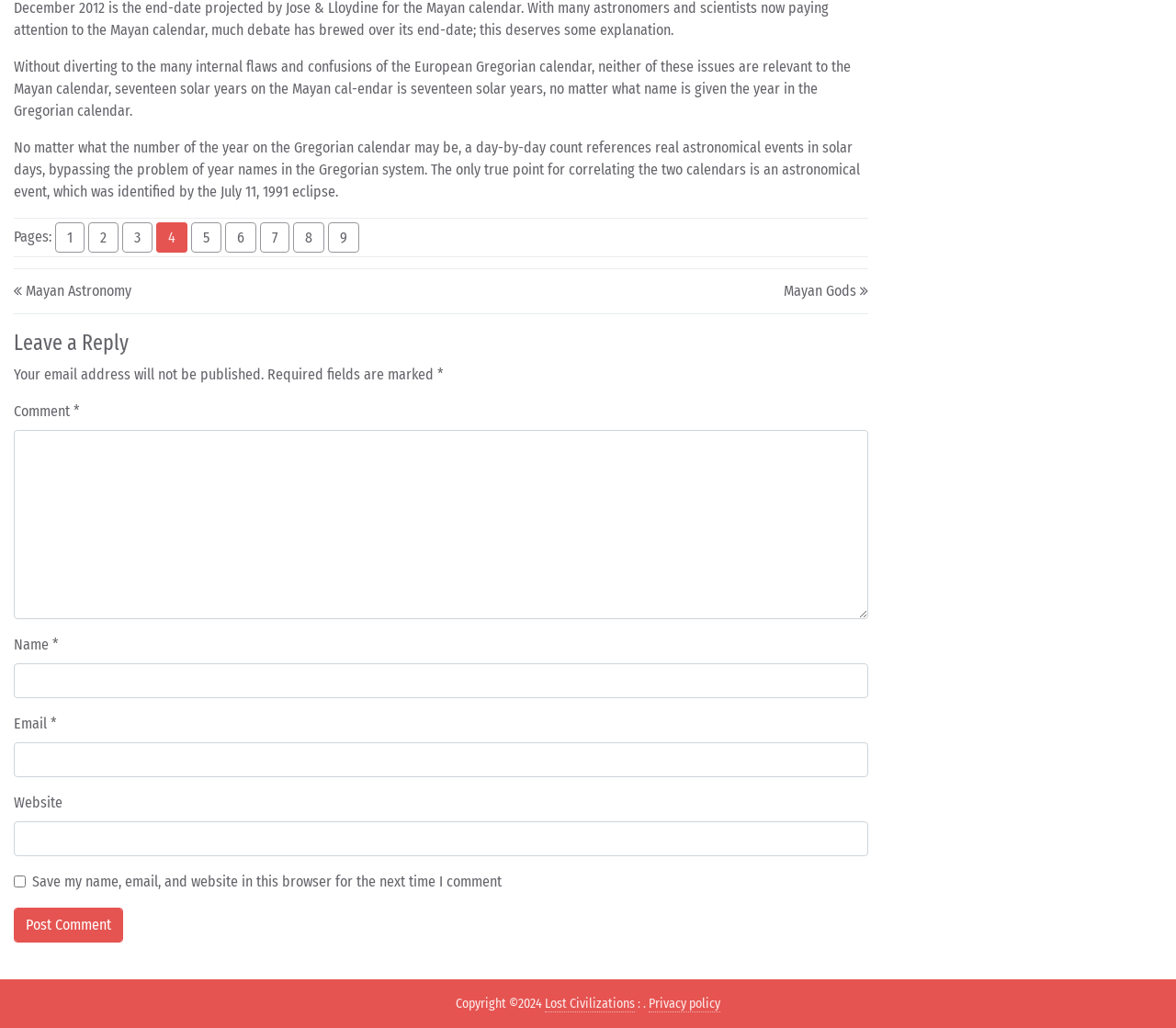What is required to leave a reply?
Please use the image to provide an in-depth answer to the question.

In the 'Leave a Reply' section, I found three required fields: 'Name', 'Email', and 'Comment', which are marked with an asterisk (*) symbol, indicating that they are mandatory to fill in.